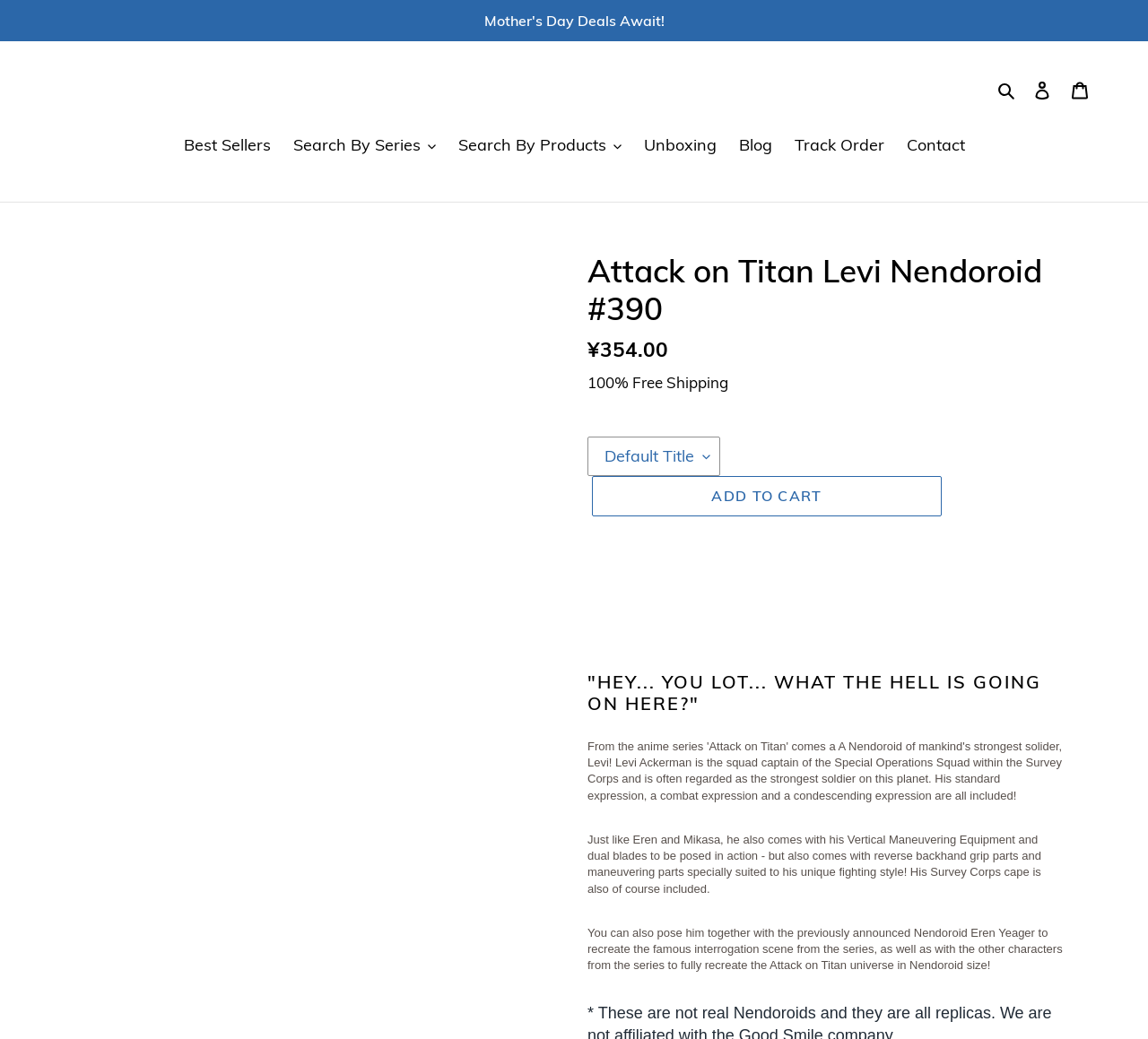Predict the bounding box of the UI element based on this description: "San Francisco Folk Music Club".

None